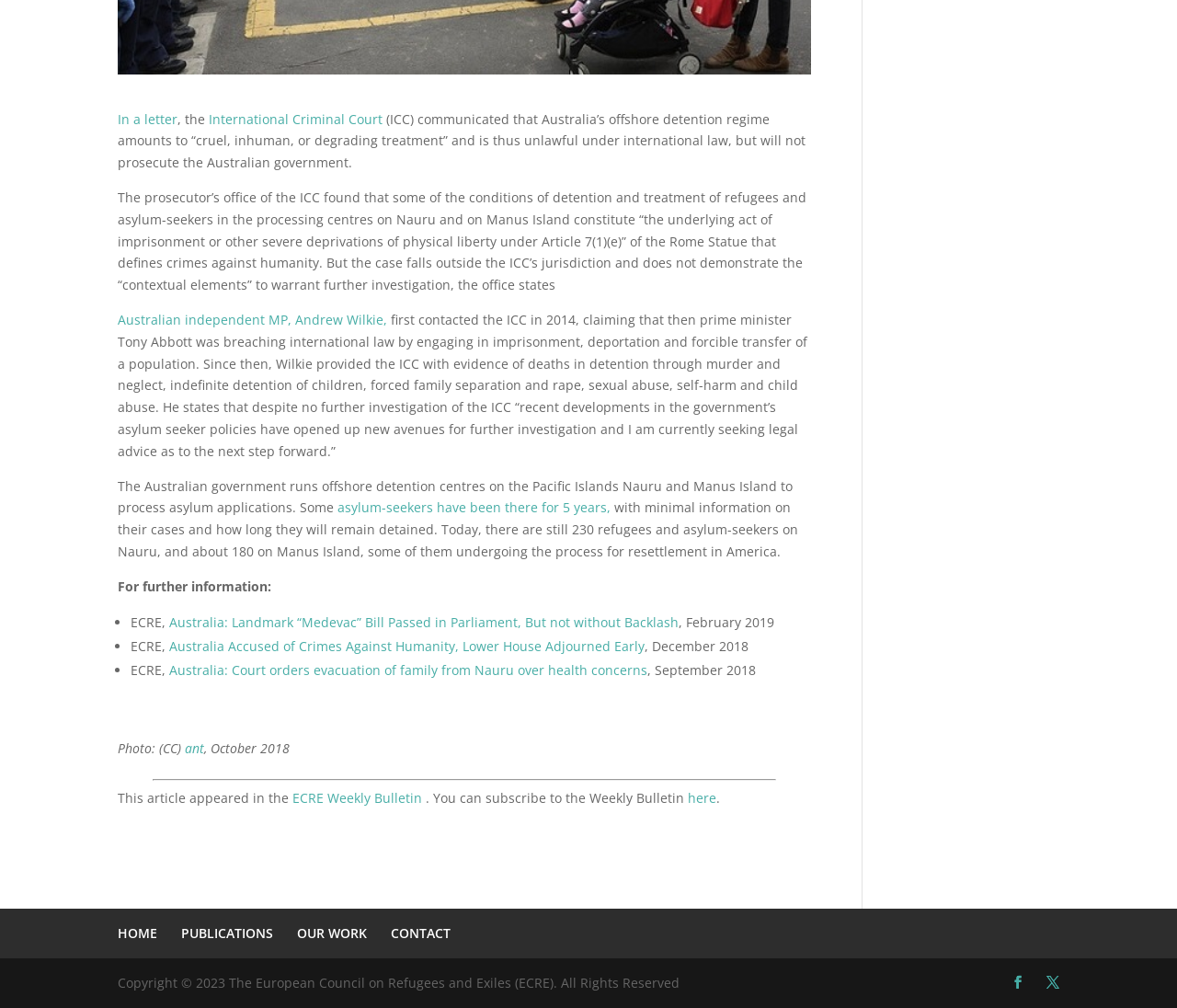Using the provided element description, identify the bounding box coordinates as (top-left x, top-left y, bottom-right x, bottom-right y). Ensure all values are between 0 and 1. Description: PUBLICATIONS

[0.154, 0.917, 0.232, 0.934]